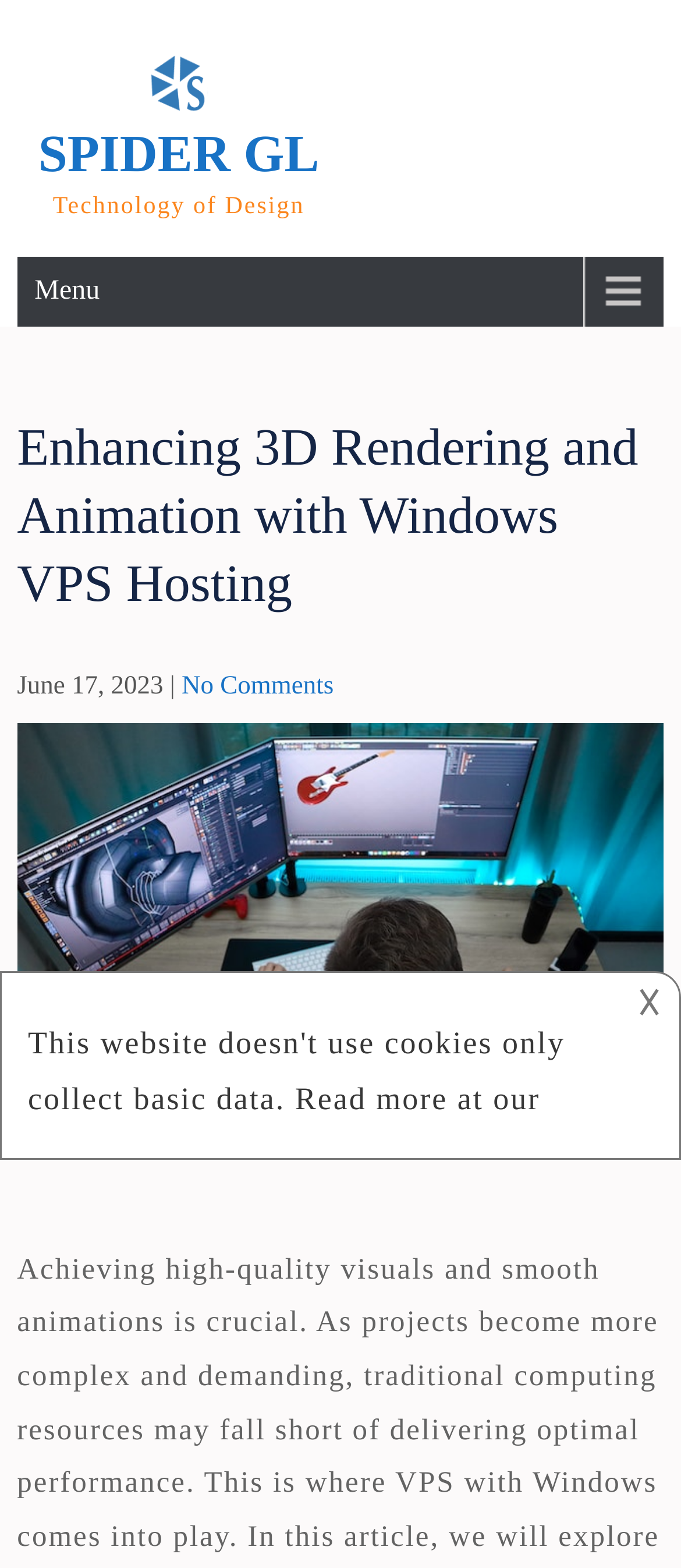Answer the question with a brief word or phrase:
What is the date of the article?

June 17, 2023